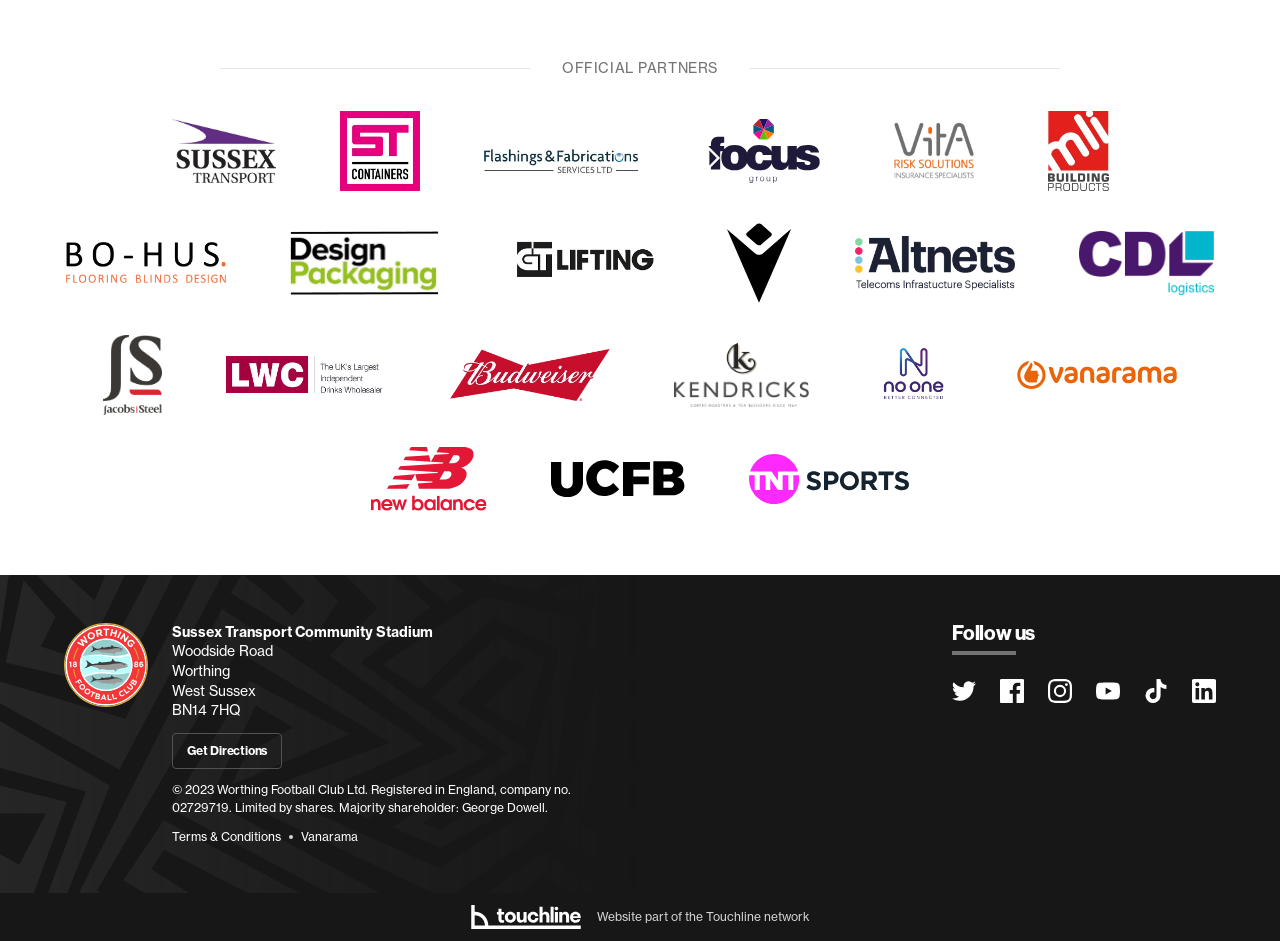Pinpoint the bounding box coordinates of the clickable element to carry out the following instruction: "Visit the 'Terms & Conditions' page."

[0.134, 0.881, 0.22, 0.898]